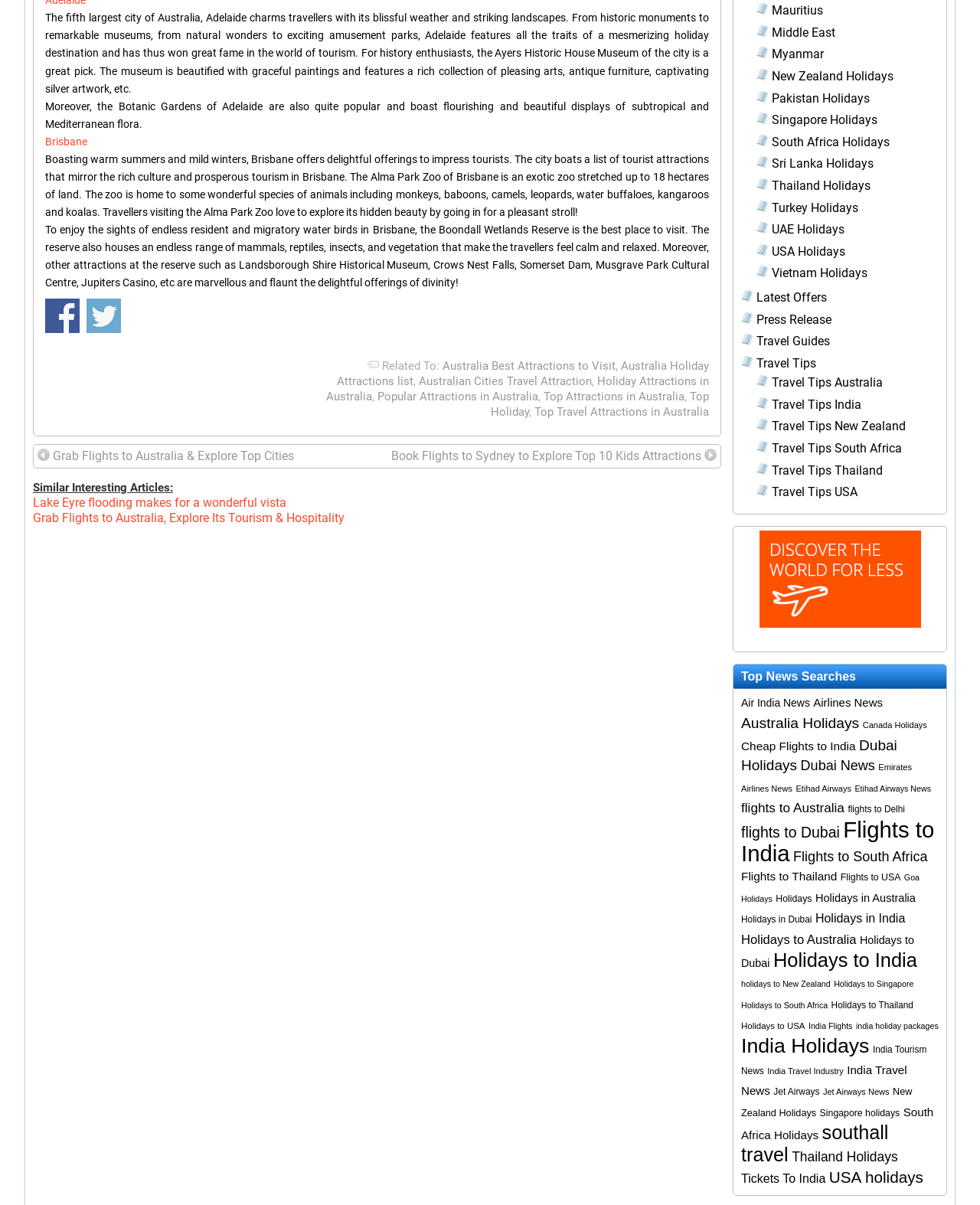Locate the bounding box coordinates of the item that should be clicked to fulfill the instruction: "Grab Flights to Australia & Explore Top Cities".

[0.038, 0.372, 0.3, 0.385]